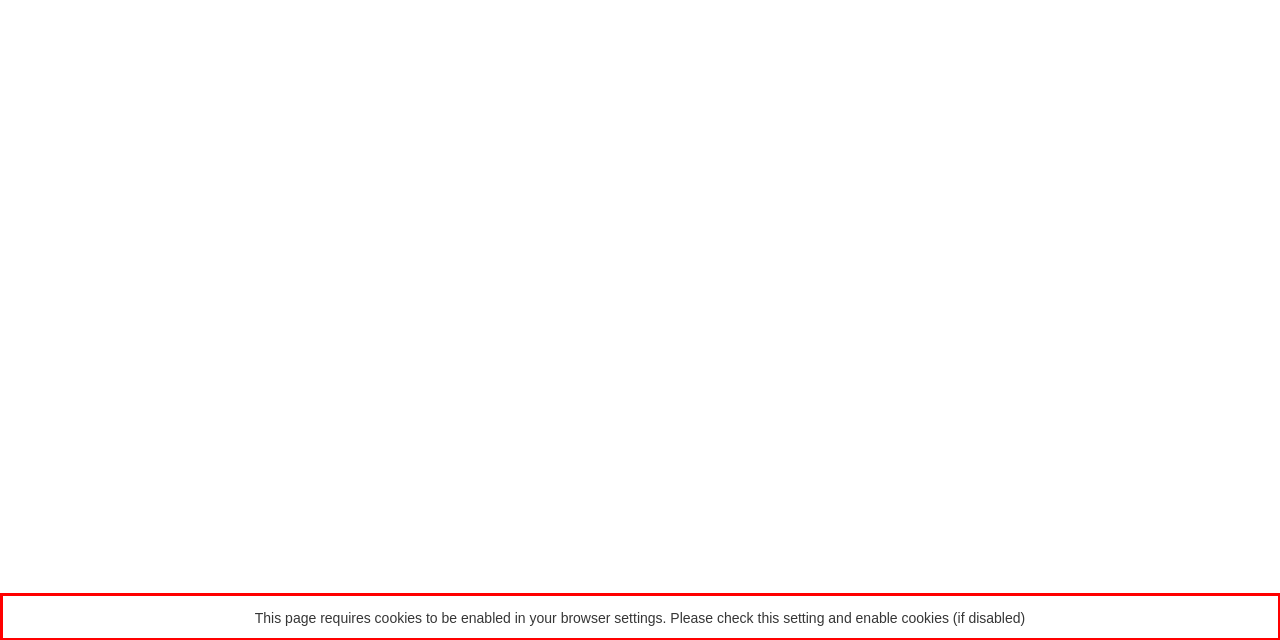Inspect the webpage screenshot that has a red bounding box and use OCR technology to read and display the text inside the red bounding box.

This page requires cookies to be enabled in your browser settings. Please check this setting and enable cookies (if disabled)